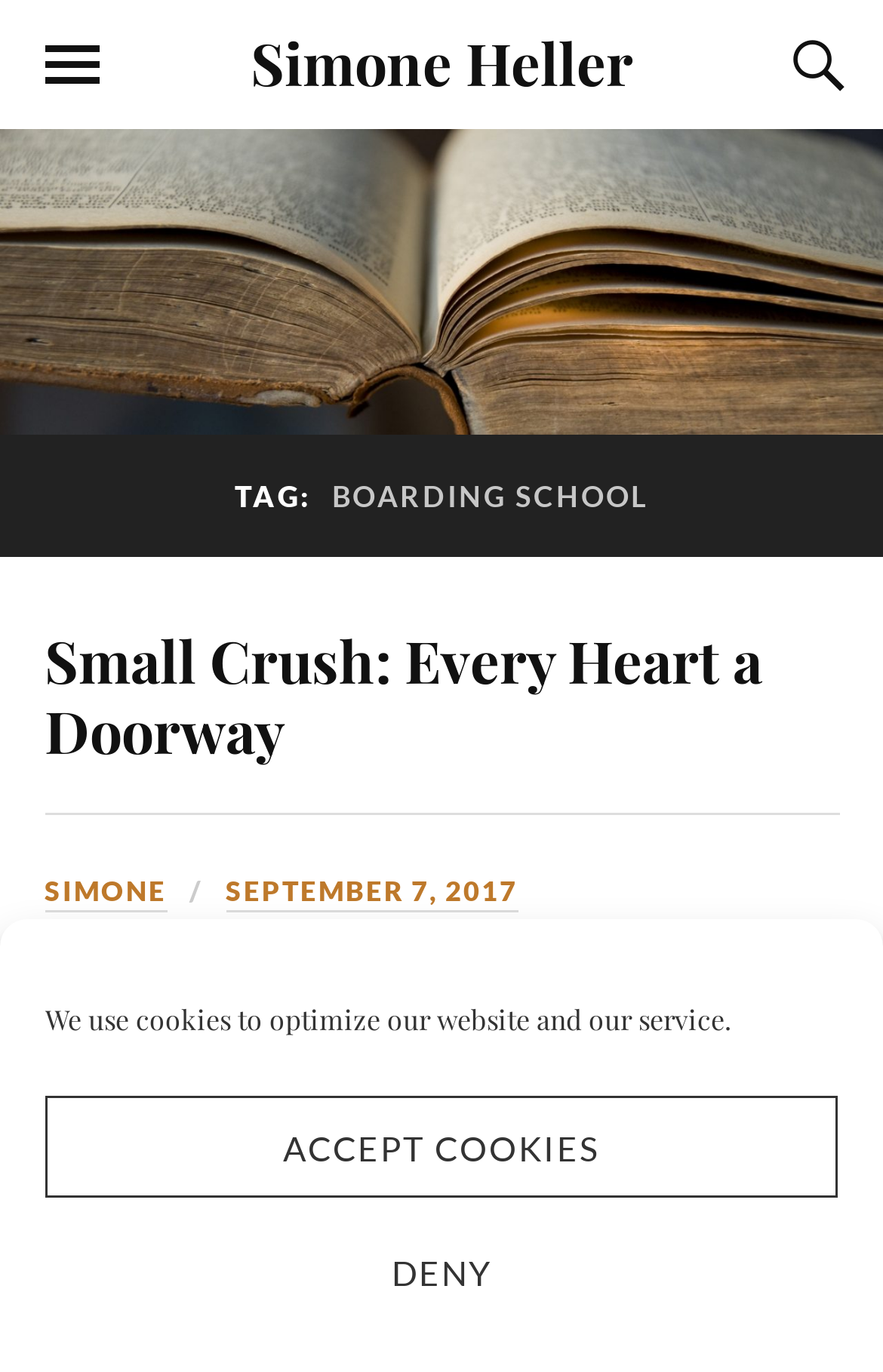Provide the bounding box coordinates in the format (top-left x, top-left y, bottom-right x, bottom-right y). All values are floating point numbers between 0 and 1. Determine the bounding box coordinate of the UI element described as: Simone Heller

[0.283, 0.017, 0.717, 0.073]